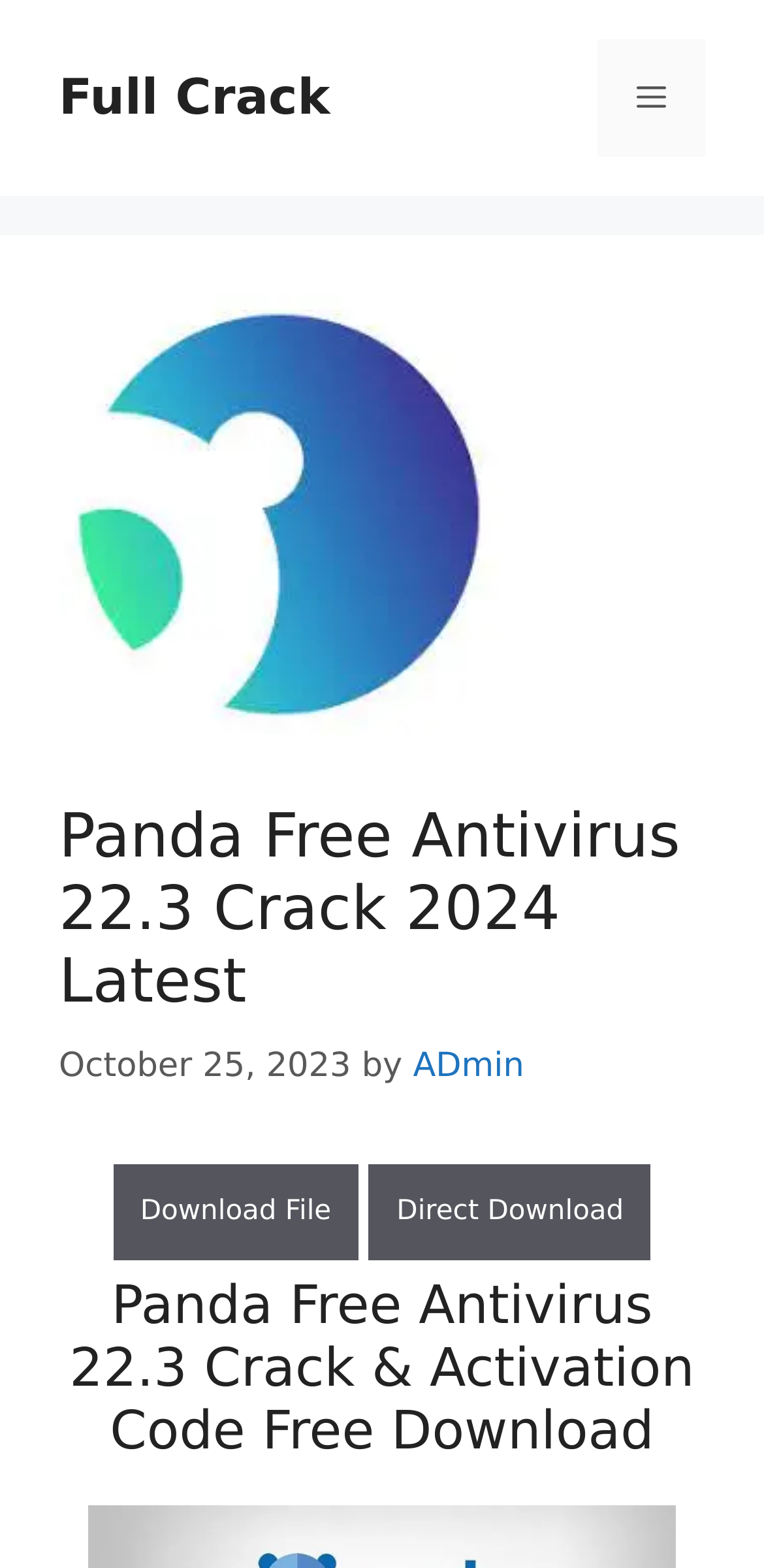Give a concise answer using only one word or phrase for this question:
Who is the author of the webpage?

ADmin